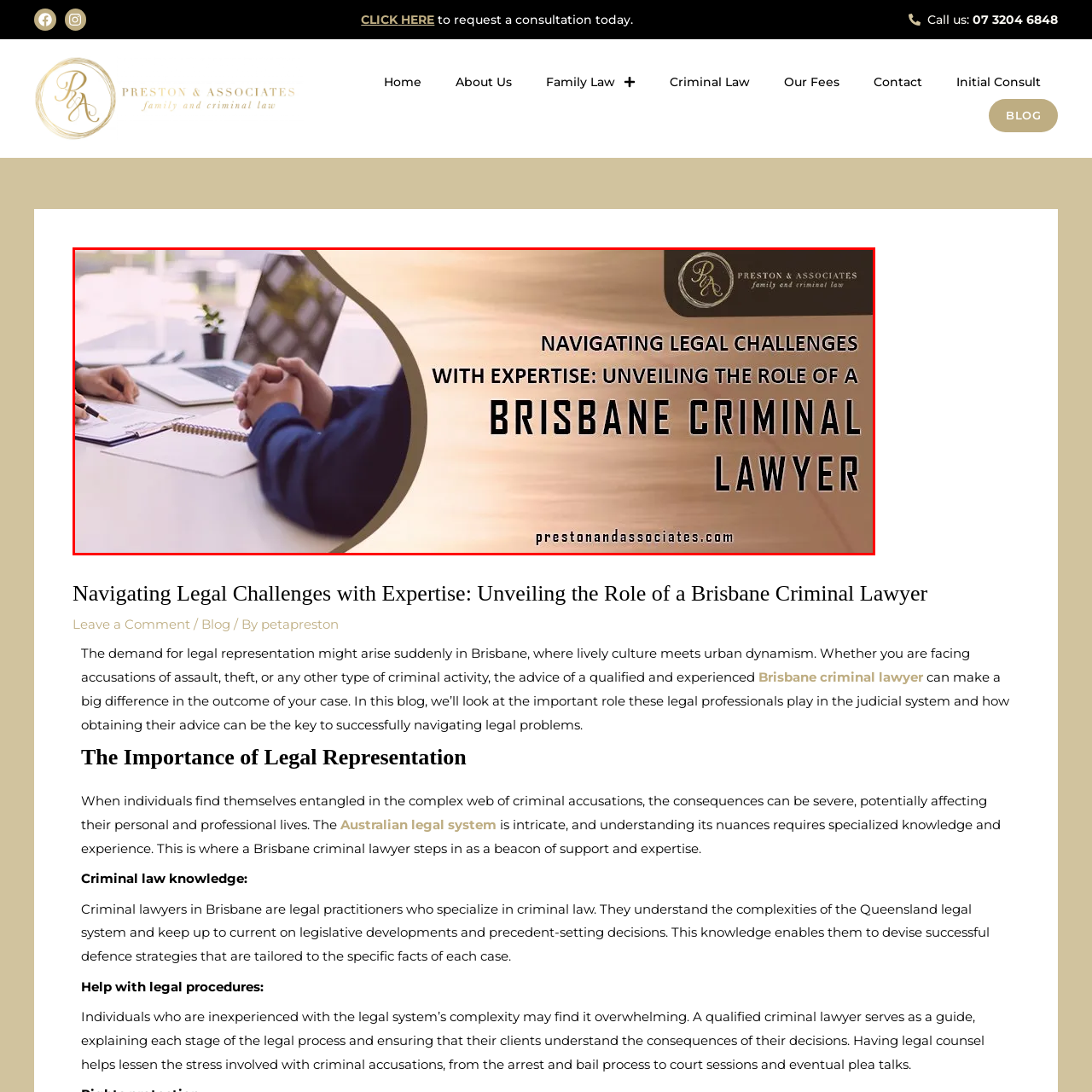Look at the image enclosed within the red outline and answer the question with a single word or phrase:
What is the name of the law firm?

Preston & Associates